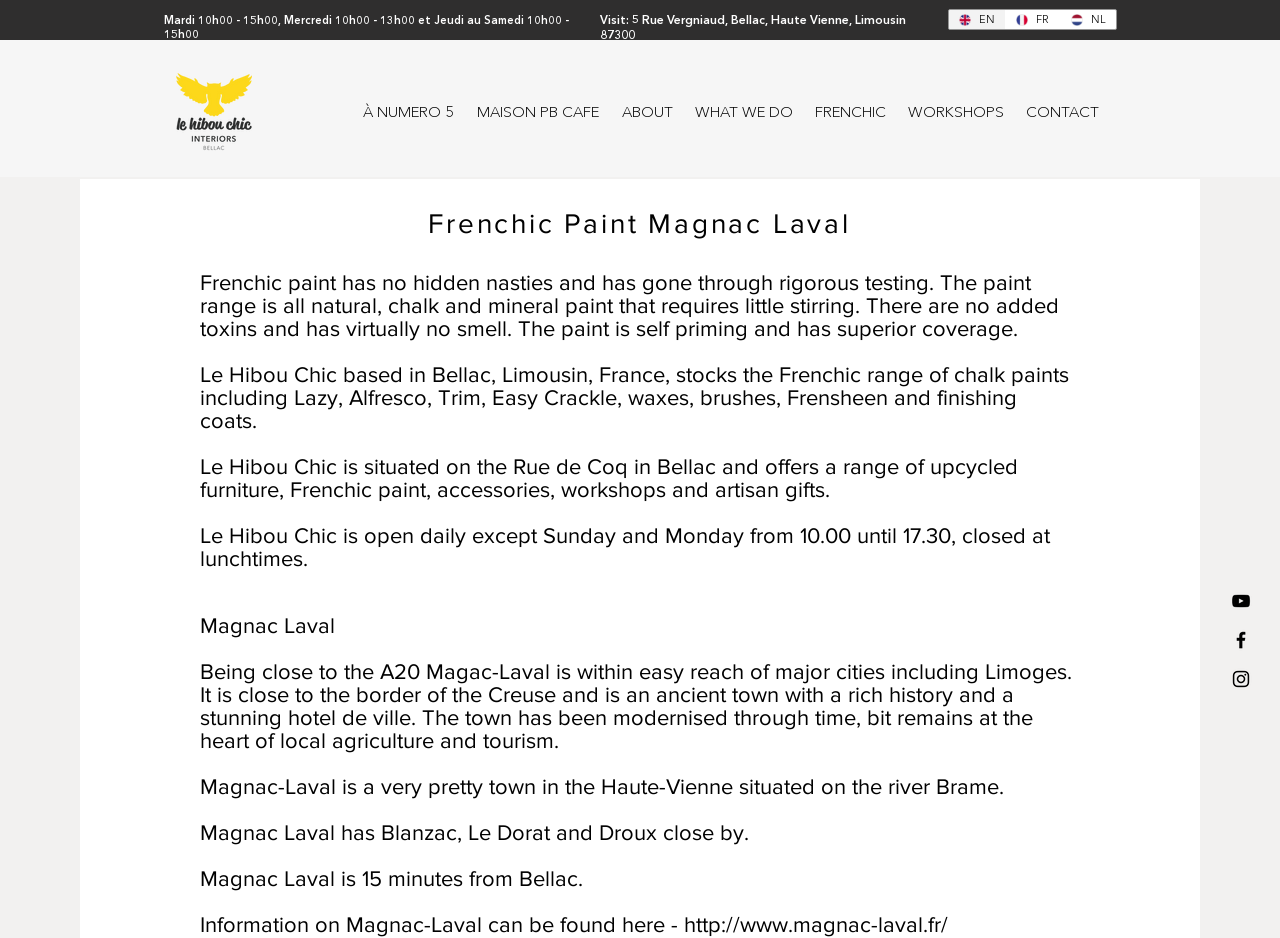Please determine the bounding box coordinates of the area that needs to be clicked to complete this task: 'Search The Arthur Conan Doyle Encyclopedia'. The coordinates must be four float numbers between 0 and 1, formatted as [left, top, right, bottom].

None